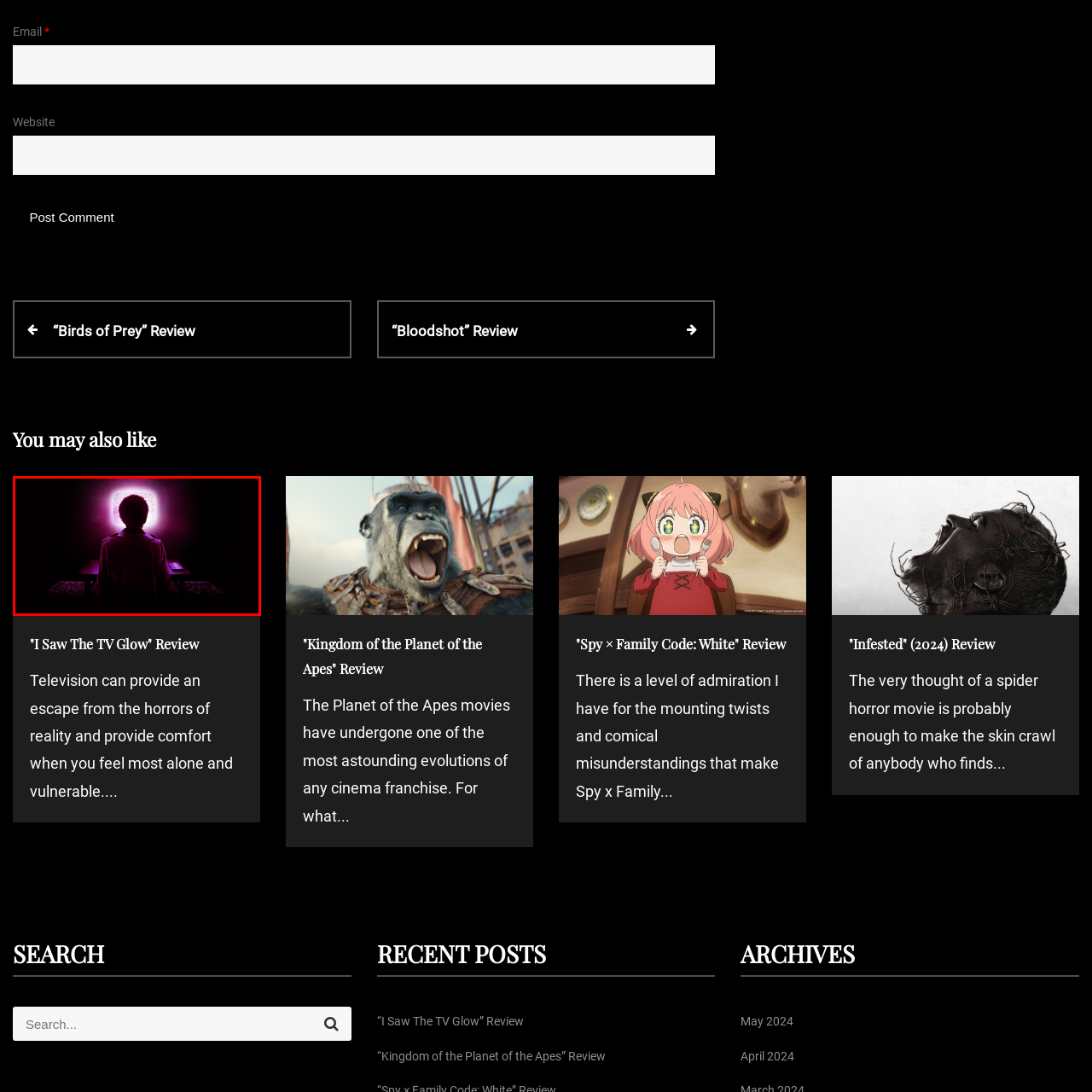Look at the image within the red outline, What is the atmosphere of the setting? Answer with one word or phrase.

Dramatic and atmospheric